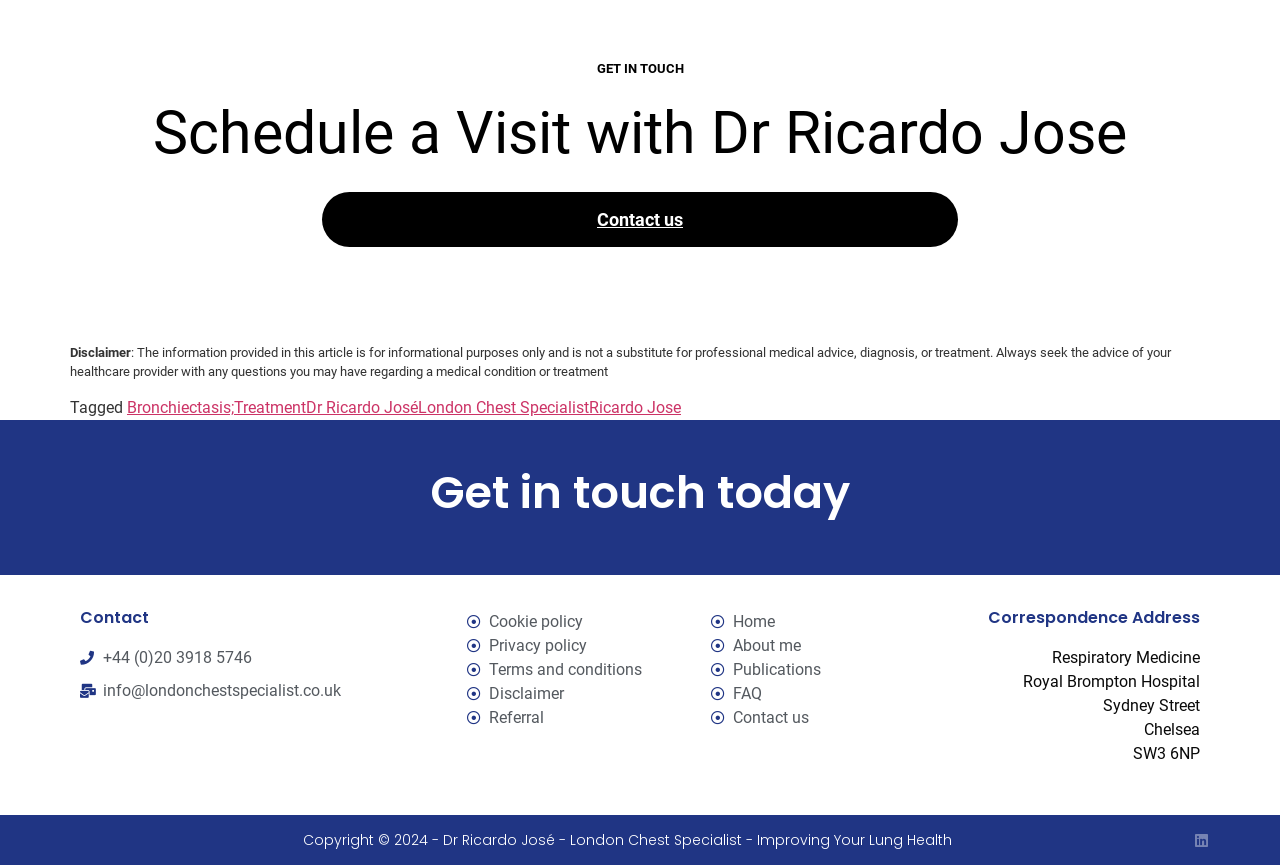Please specify the bounding box coordinates of the clickable region necessary for completing the following instruction: "Click Contact us". The coordinates must consist of four float numbers between 0 and 1, i.e., [left, top, right, bottom].

[0.252, 0.222, 0.748, 0.285]